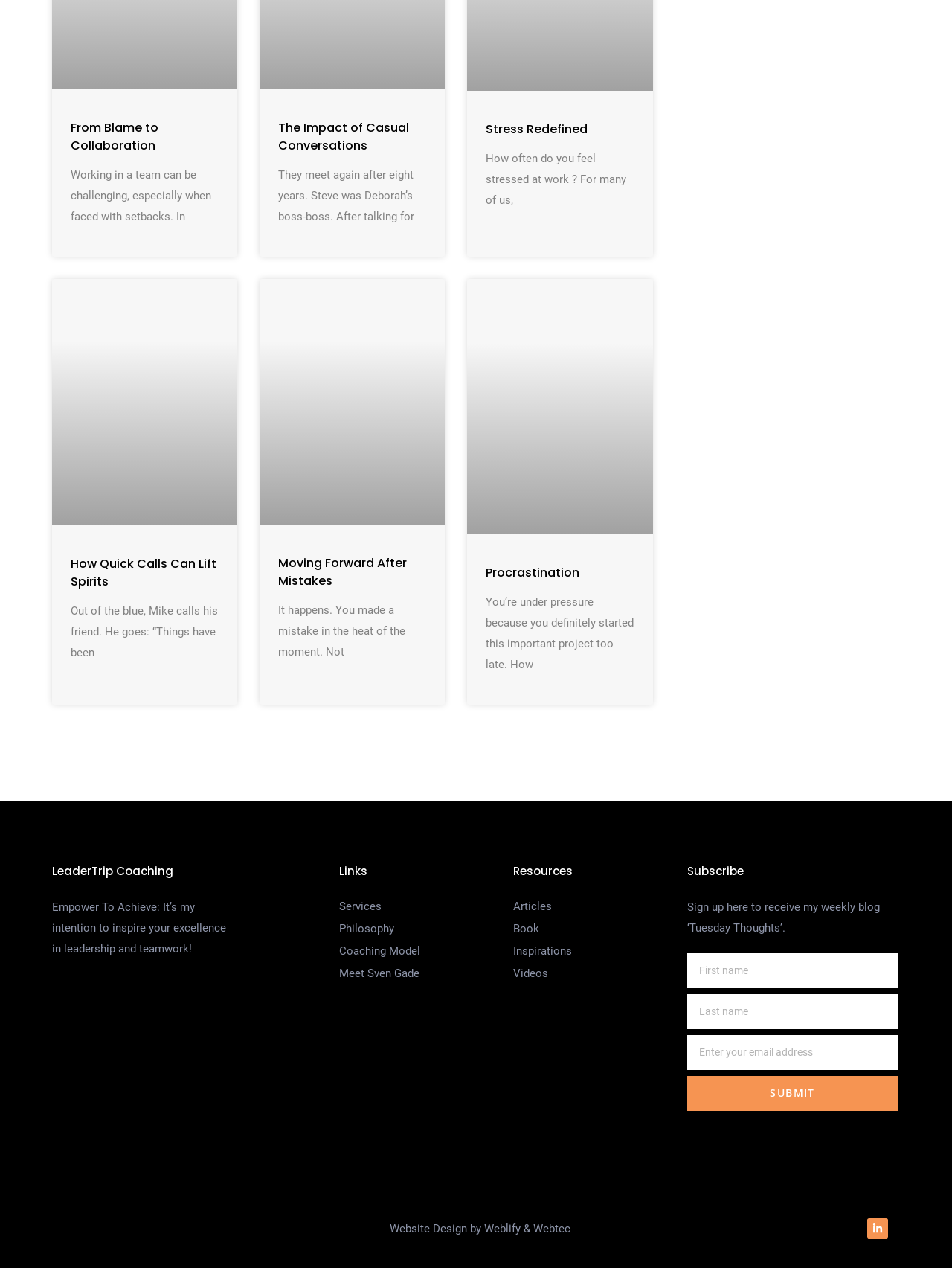Locate the bounding box coordinates of the area you need to click to fulfill this instruction: 'Enter first name'. The coordinates must be in the form of four float numbers ranging from 0 to 1: [left, top, right, bottom].

[0.722, 0.752, 0.943, 0.779]